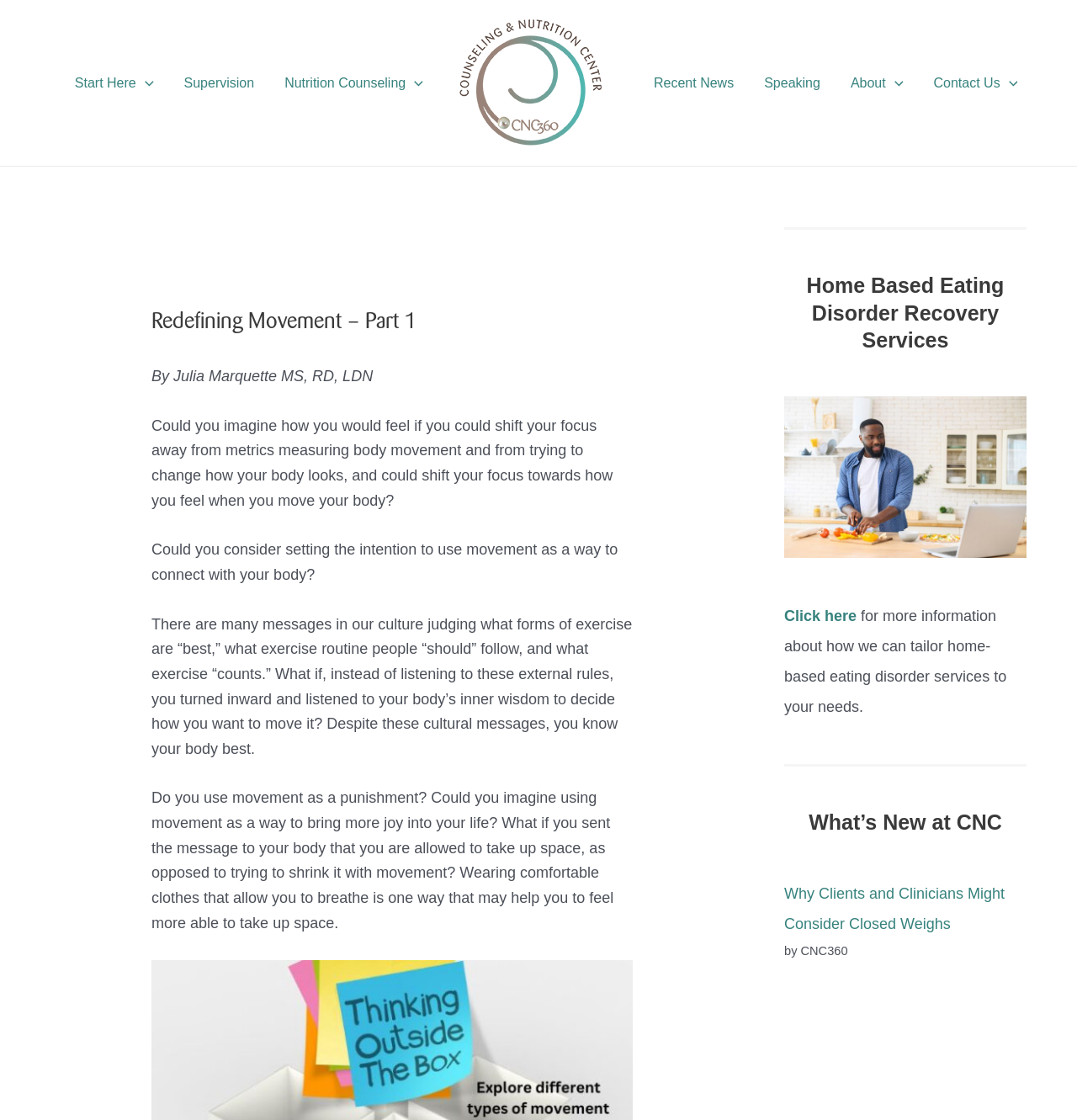Please find the bounding box coordinates of the element that needs to be clicked to perform the following instruction: "Click the 'Click here' link". The bounding box coordinates should be four float numbers between 0 and 1, represented as [left, top, right, bottom].

[0.728, 0.542, 0.795, 0.557]